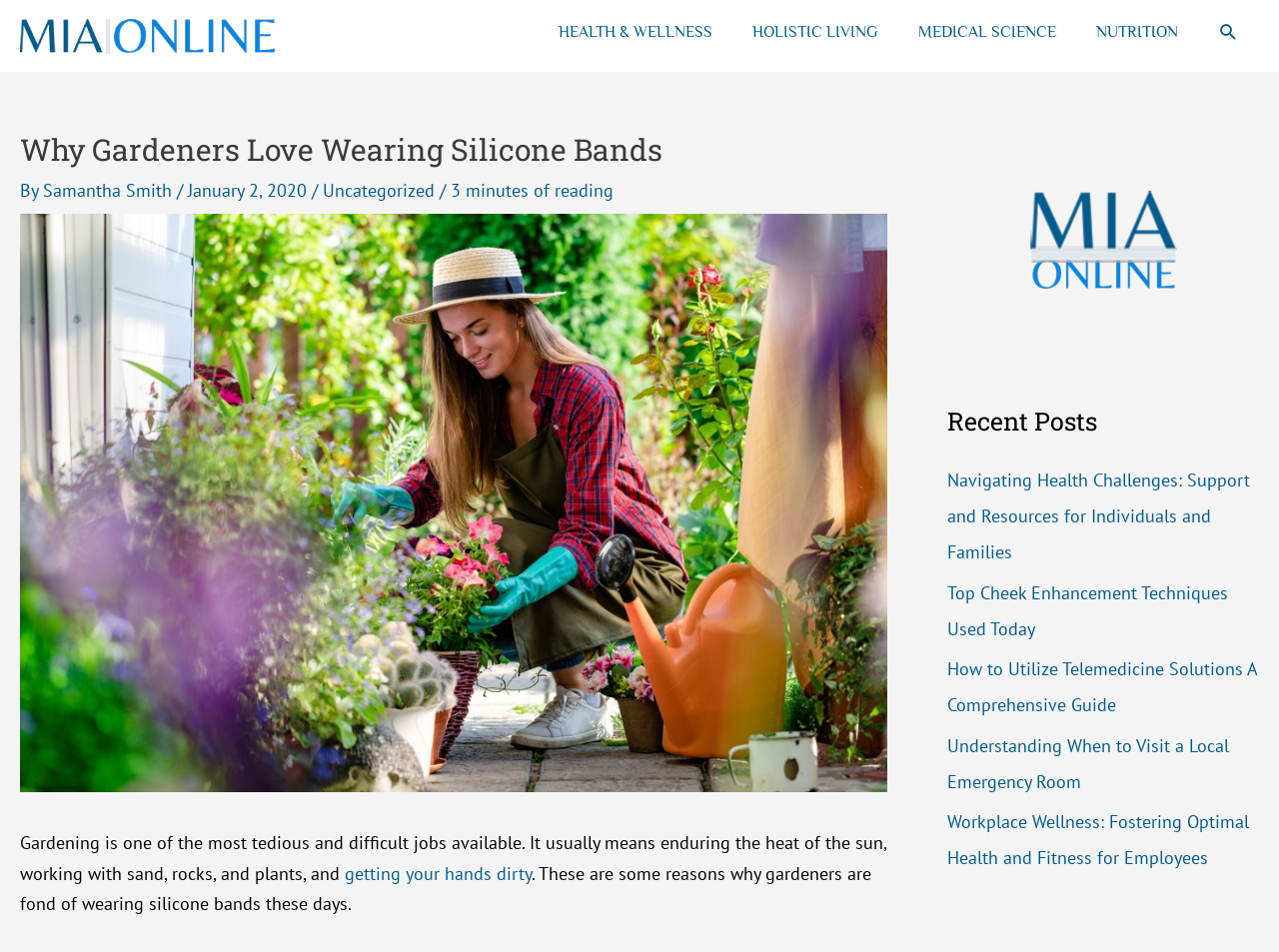Determine the bounding box coordinates for the area that should be clicked to carry out the following instruction: "Visit the 'Recent Posts' section".

[0.741, 0.427, 0.984, 0.46]